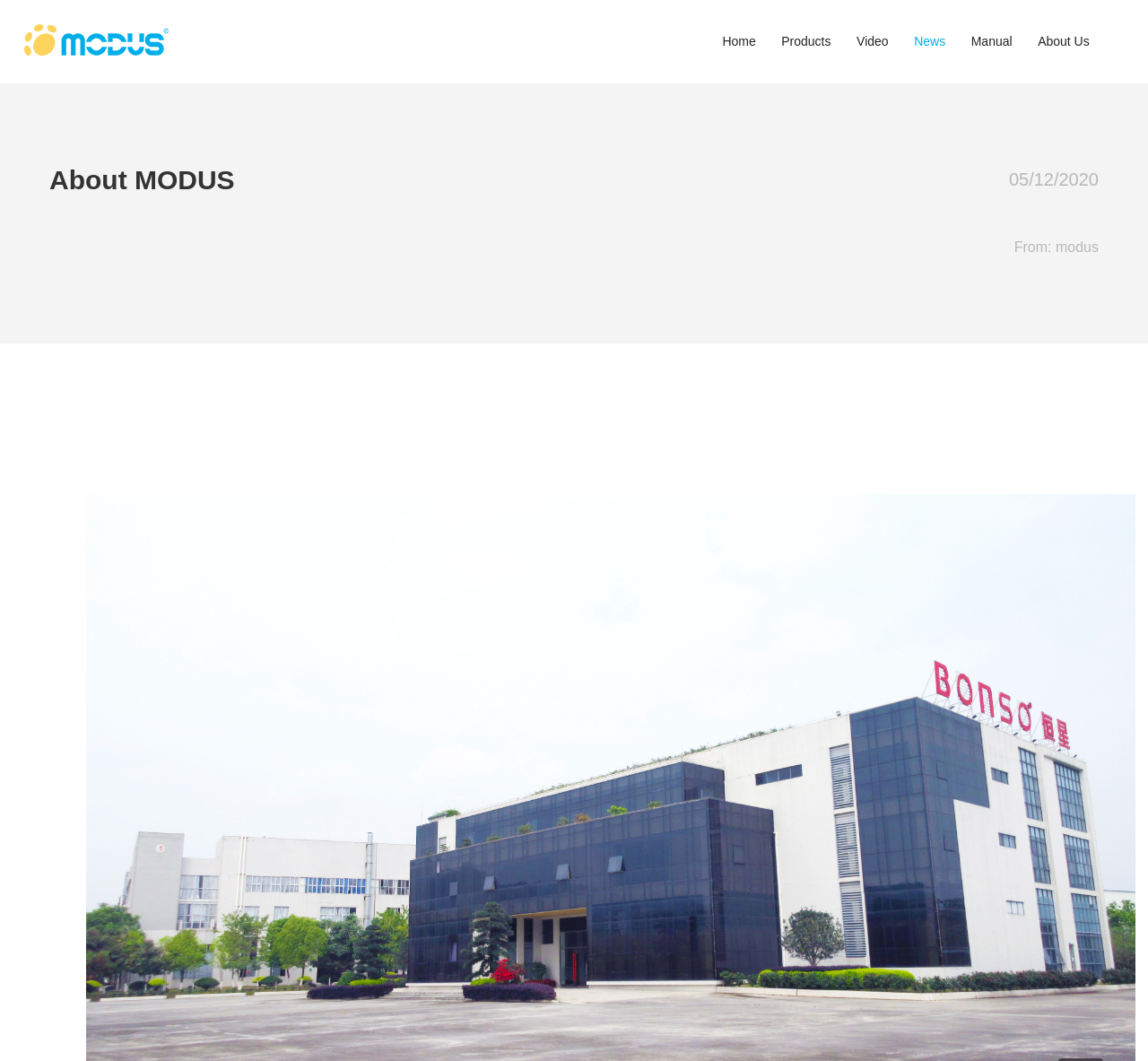Predict the bounding box of the UI element based on this description: "Video Video".

[0.746, 0.022, 0.774, 0.056]